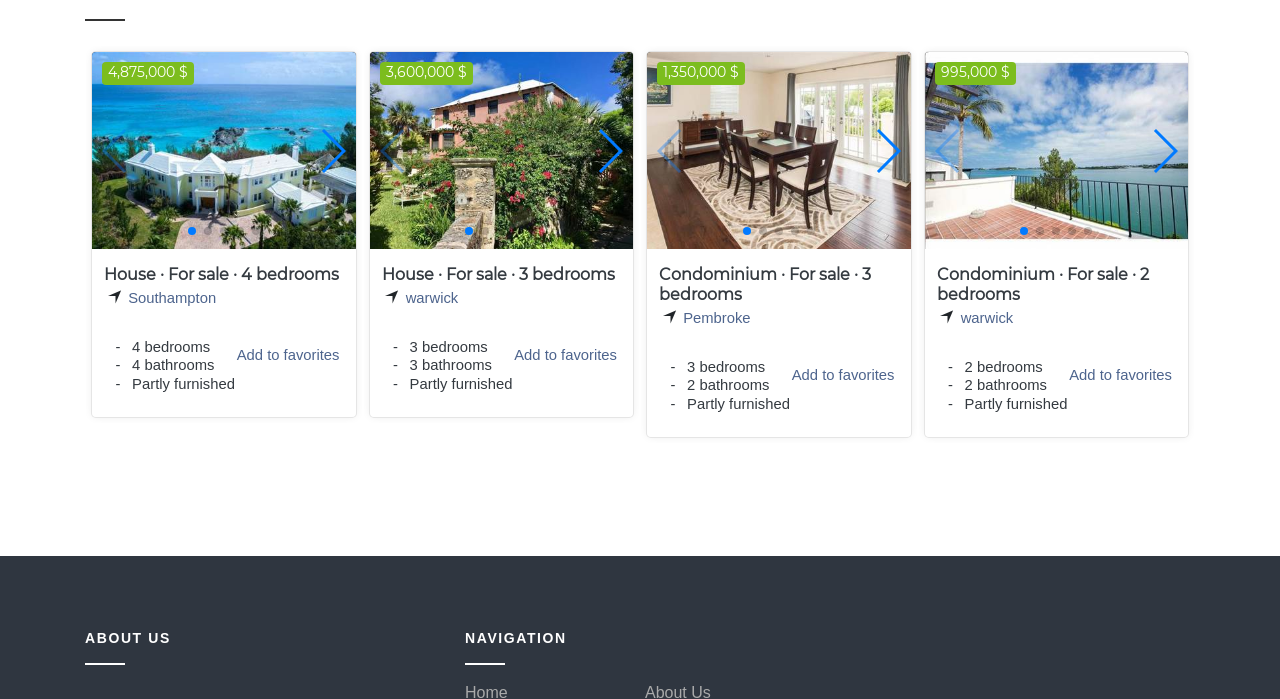Can you specify the bounding box coordinates for the region that should be clicked to fulfill this instruction: "Go to next slide".

[0.249, 0.184, 0.27, 0.247]